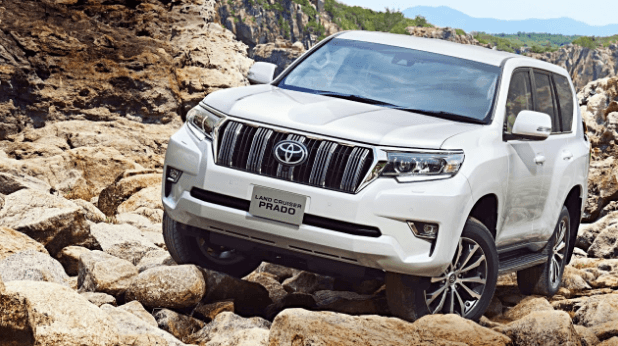Utilize the details in the image to thoroughly answer the following question: What is the prominent feature on the front of the Toyota Land Cruiser Prado?

The caption highlights the prominent front grille with the iconic Toyota emblem, which is a distinctive feature of the vehicle's design.